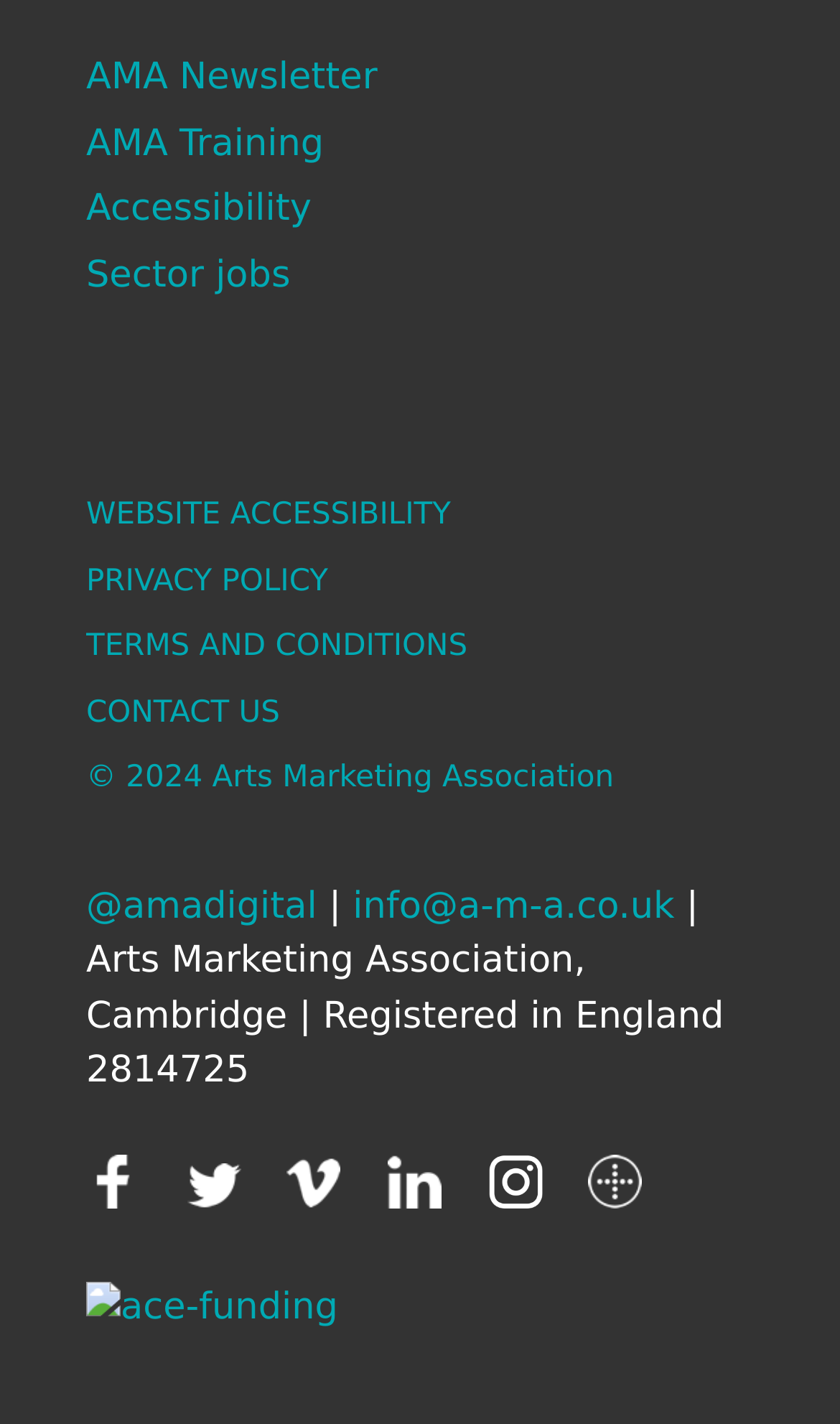What is the copyright year?
Based on the image, answer the question with as much detail as possible.

The copyright year can be found in the footer section of the webpage, where it is written as '© 2024 Arts Marketing Association'.